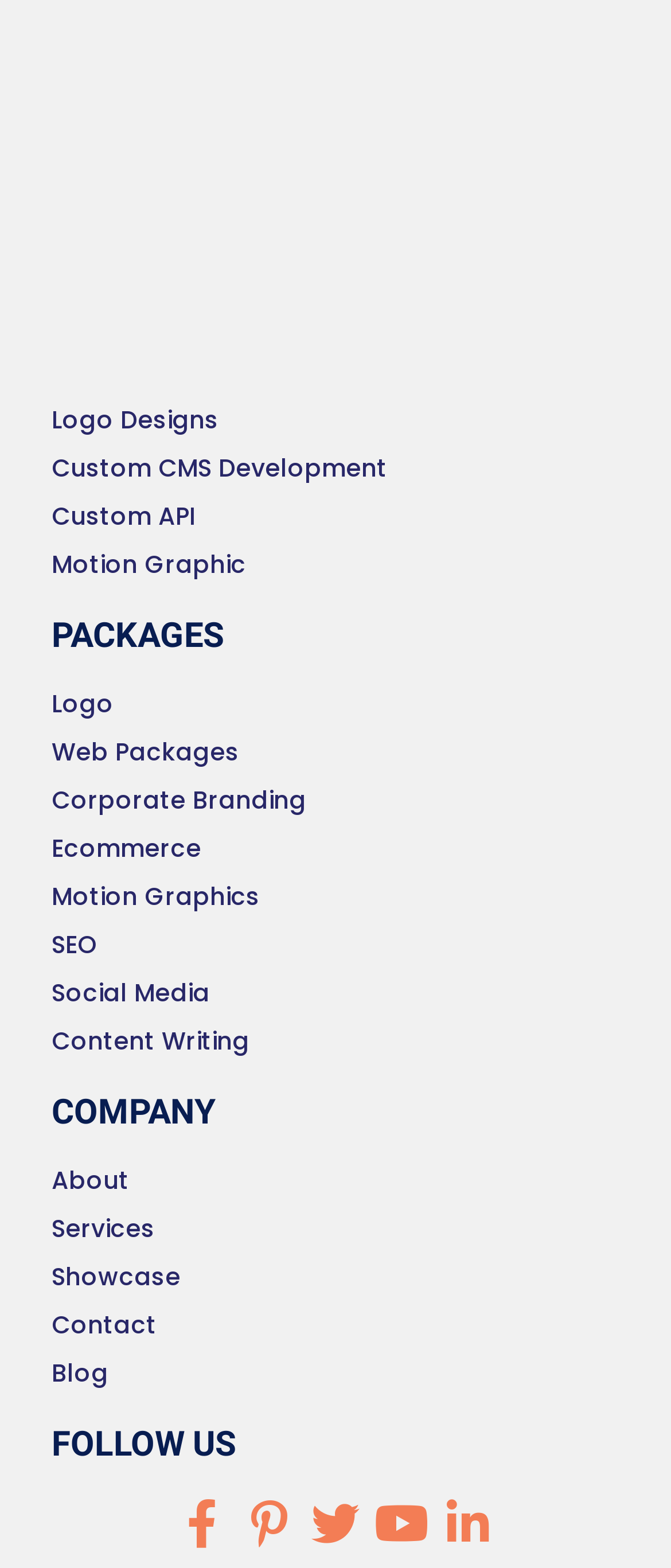Kindly provide the bounding box coordinates of the section you need to click on to fulfill the given instruction: "Click on Logo Designs".

[0.077, 0.257, 0.923, 0.28]